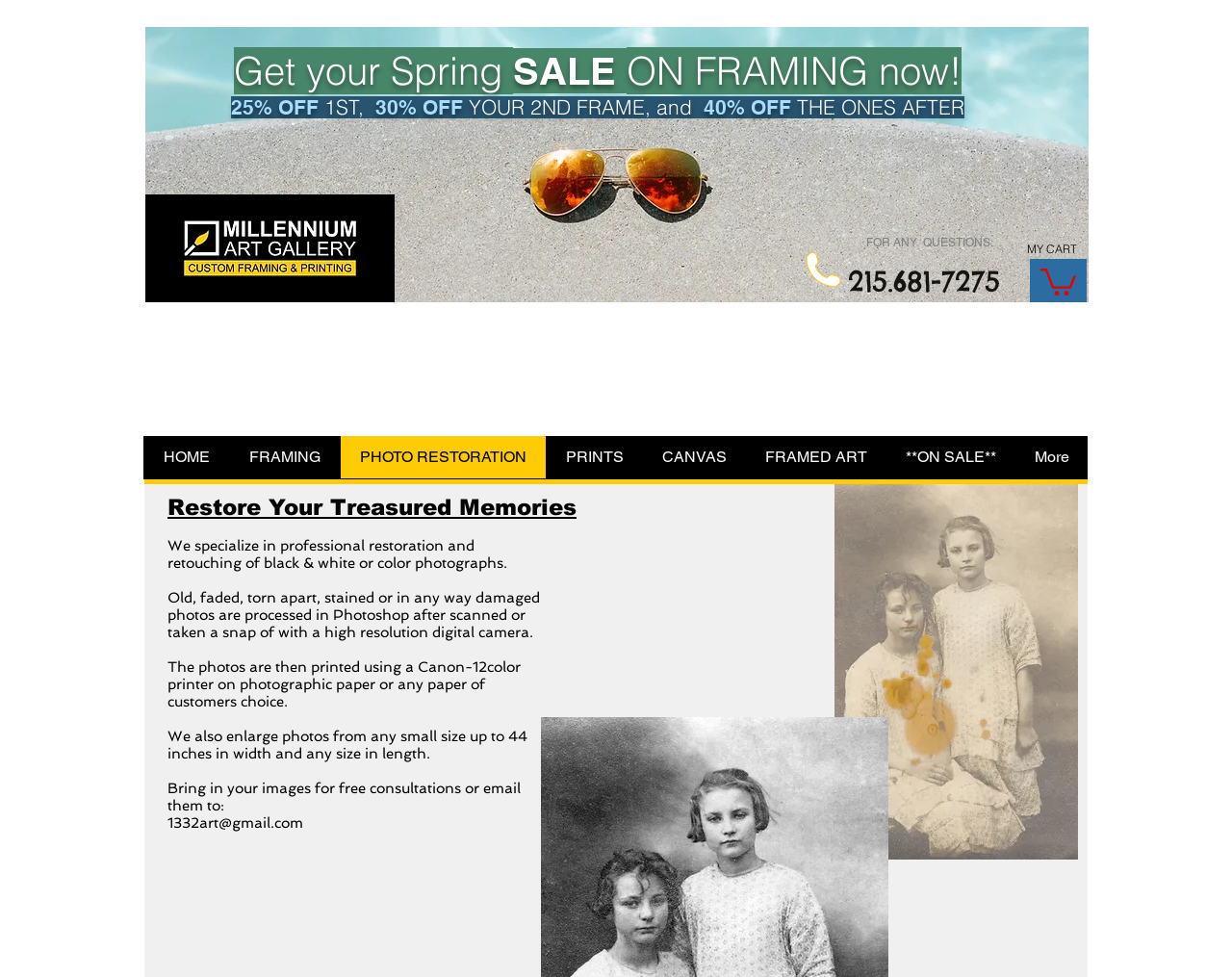What is the phone number for questions? Examine the screenshot and reply using just one word or a brief phrase.

215.681-7275